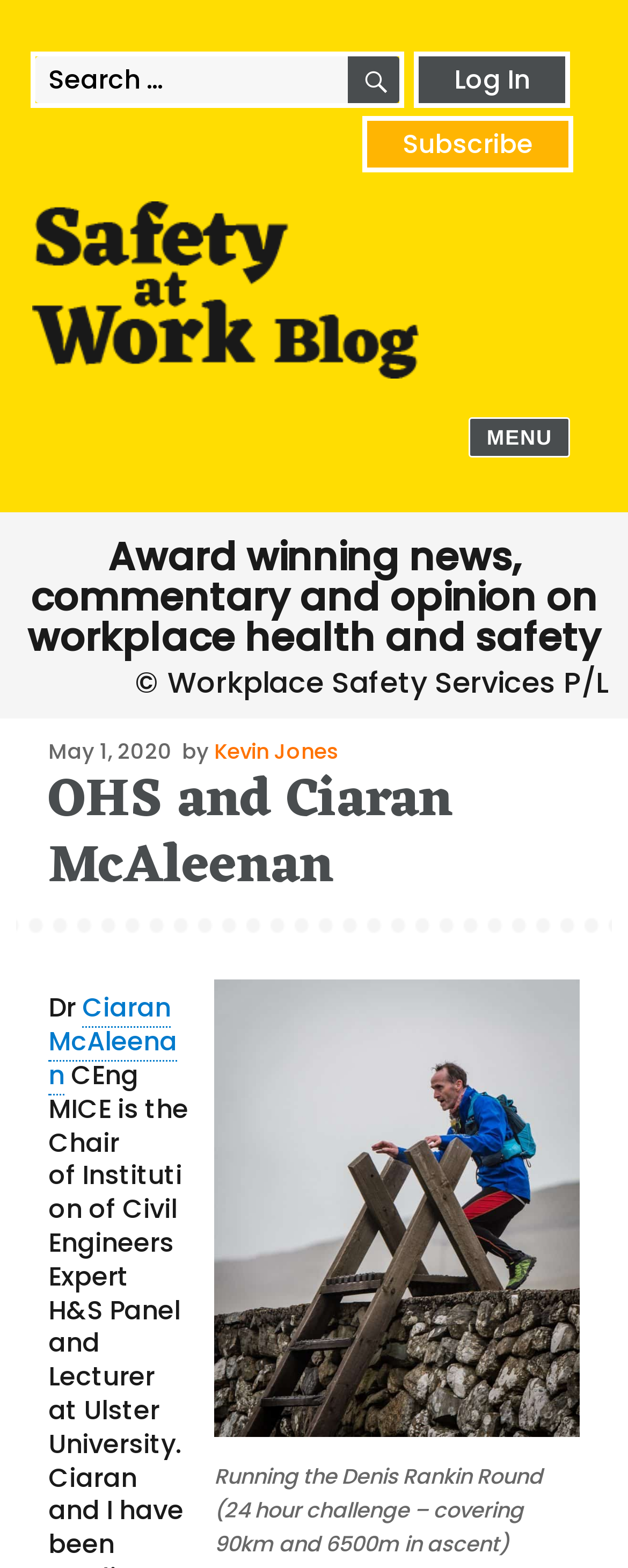What is the name of the blog?
Please answer using one word or phrase, based on the screenshot.

SafetyatWorkBlog